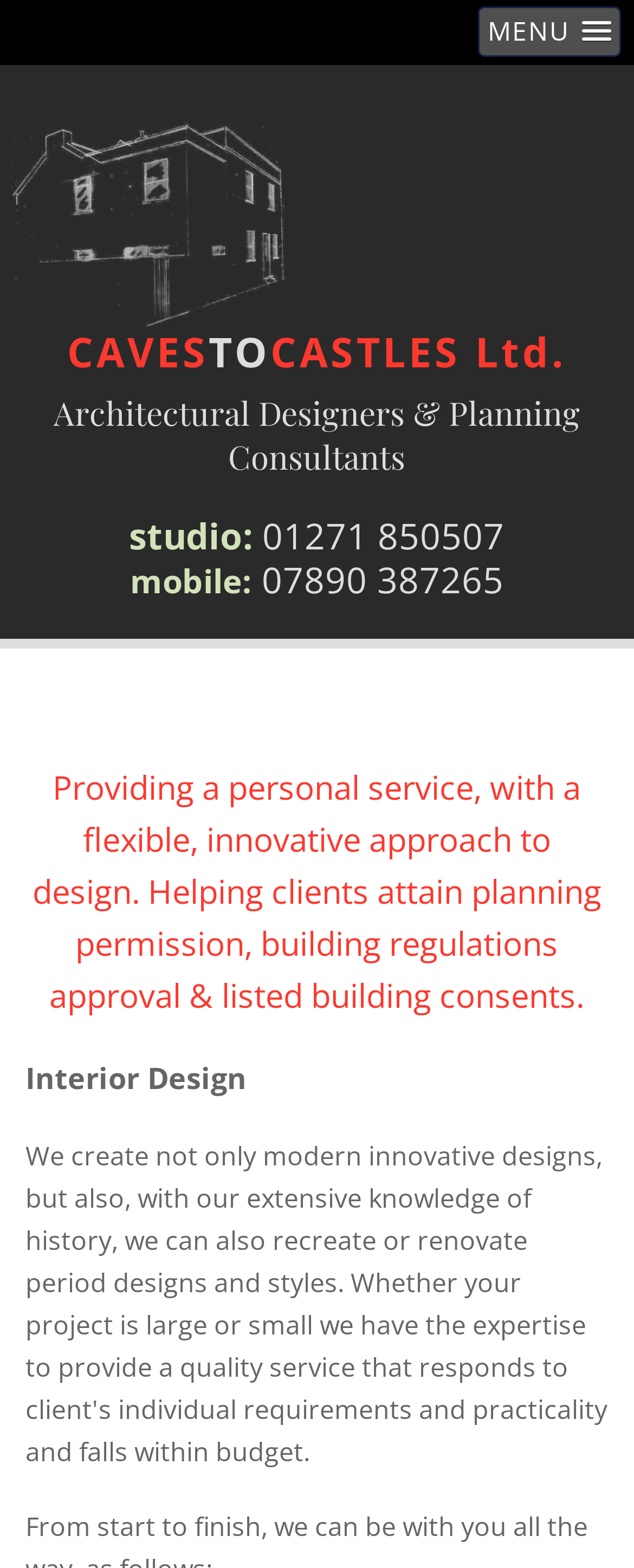What is the phone number?
Using the image, give a concise answer in the form of a single word or short phrase.

01271 850507